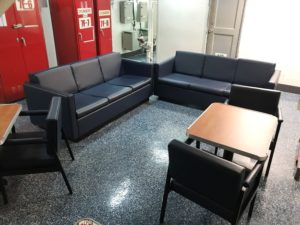Analyze the image and describe all key details you can observe.

This image showcases a modern, custom-designed lounge area aboard a naval vessel, specifically tailored for the comfort of sailors. The setting features two large, navy blue upholstered sofas positioned in an L-shape, providing ample seating for relaxation. Surrounding the sofas are several sleek, sturdy chairs and wooden tables, ideal for meals or social gatherings. The floor is finished with a polished, speckled surface that enhances the spacious and inviting atmosphere. This lounge area exemplifies the upgraded berthing lounges crafted by Davis Interiors, emphasizing both functionality and comfort for sailors during their time at sea.